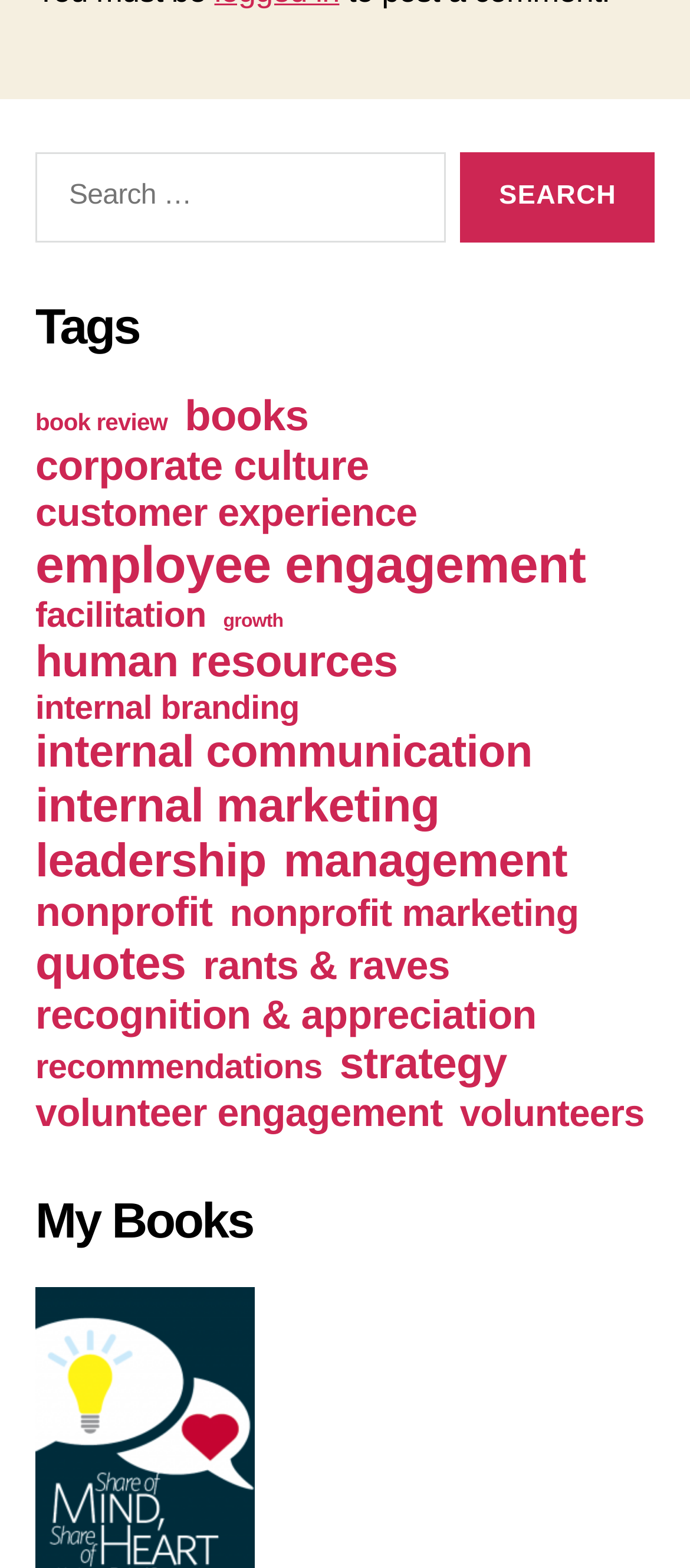How many tags are available?
Identify the answer in the screenshot and reply with a single word or phrase.

21